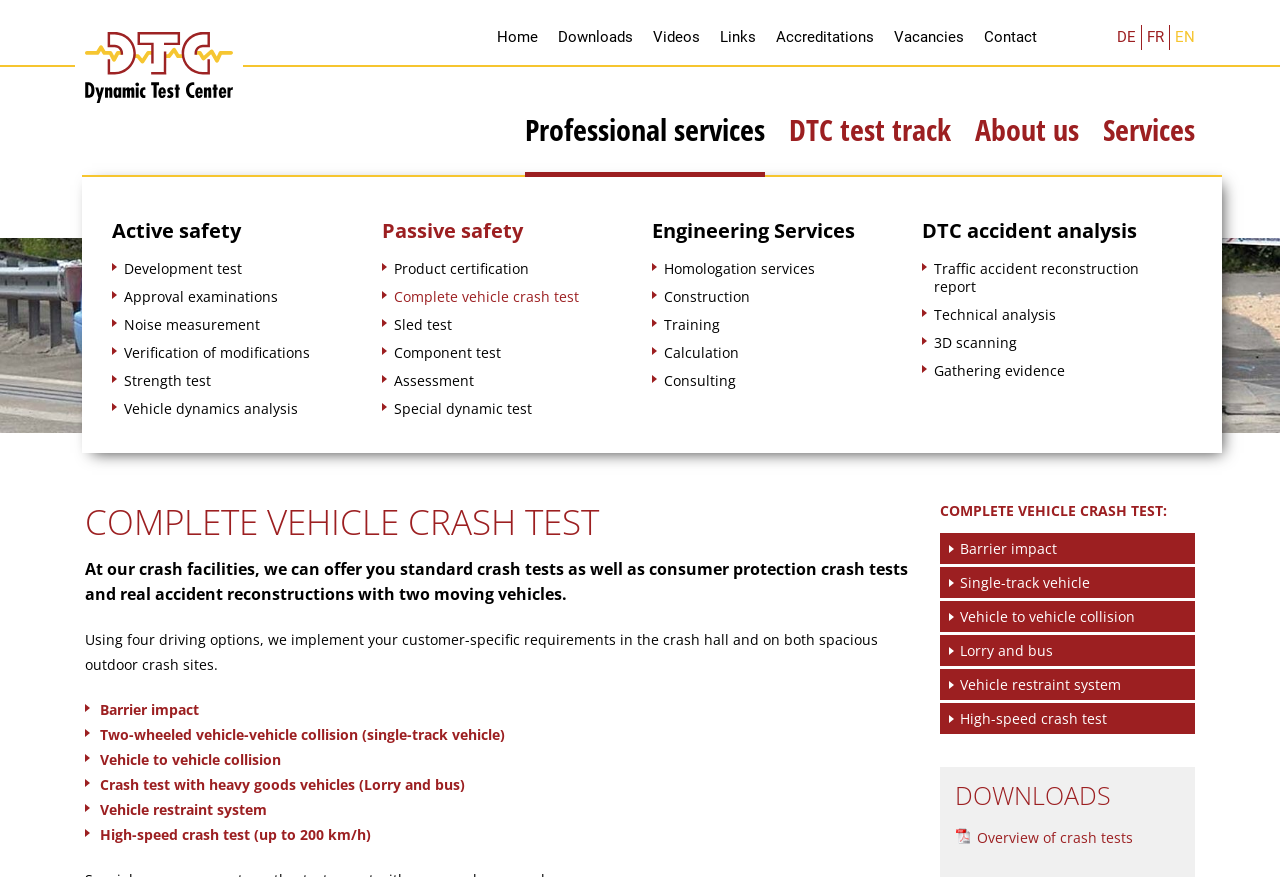Please look at the image and answer the question with a detailed explanation: What is the name of the company that operates the crash facilities?

The company name is mentioned at the top of the webpage, indicating that DTC Dynamic Test Center AG is the company that operates the crash facilities.